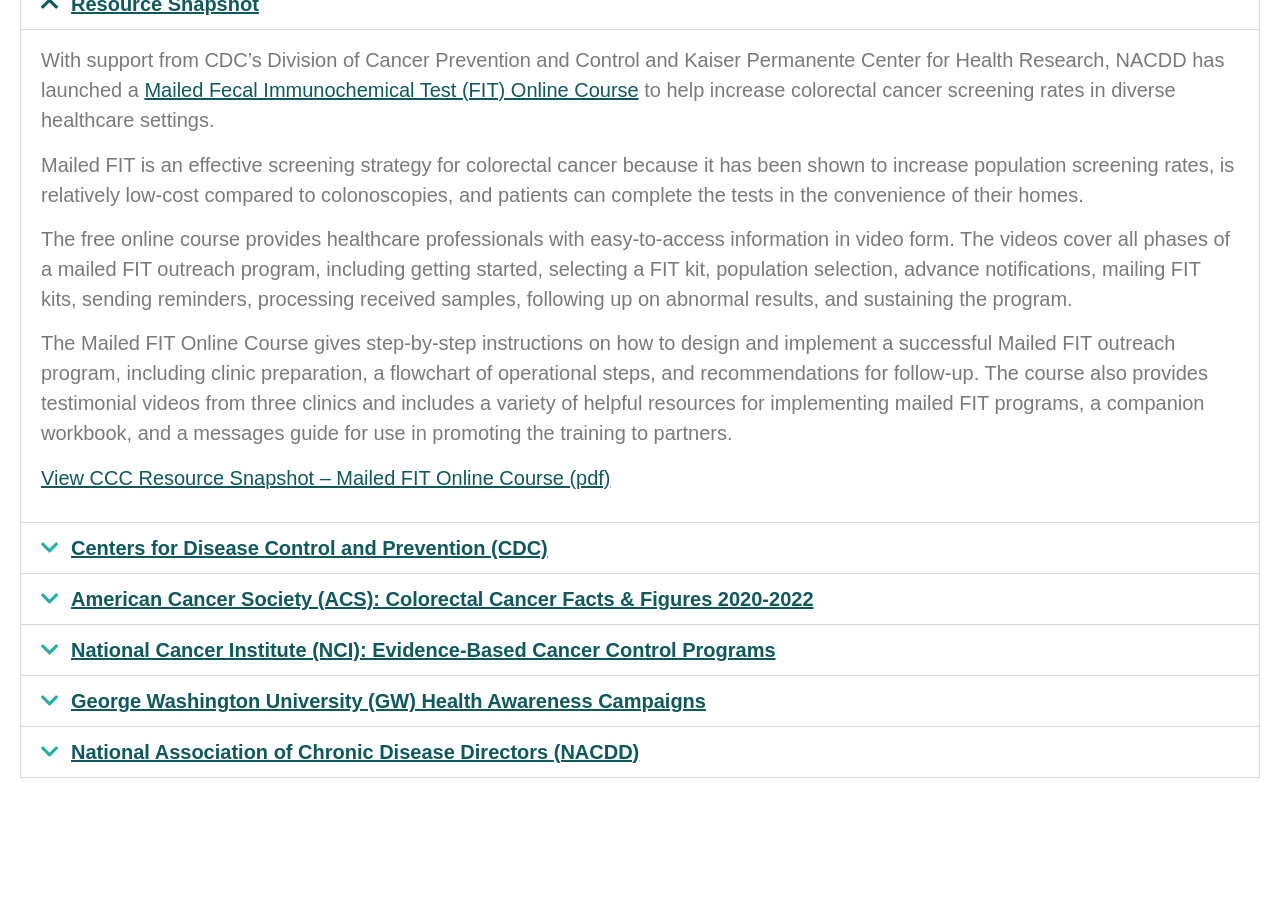Carefully examine the image and provide an in-depth answer to the question: What organizations are listed as resources on the webpage?

The webpage lists several organizations as resources, including the Centers for Disease Control and Prevention (CDC), American Cancer Society (ACS), National Cancer Institute (NCI), George Washington University (GW), and National Association of Chronic Disease Directors (NACDD), indicating that these organizations are involved in cancer prevention and control efforts.